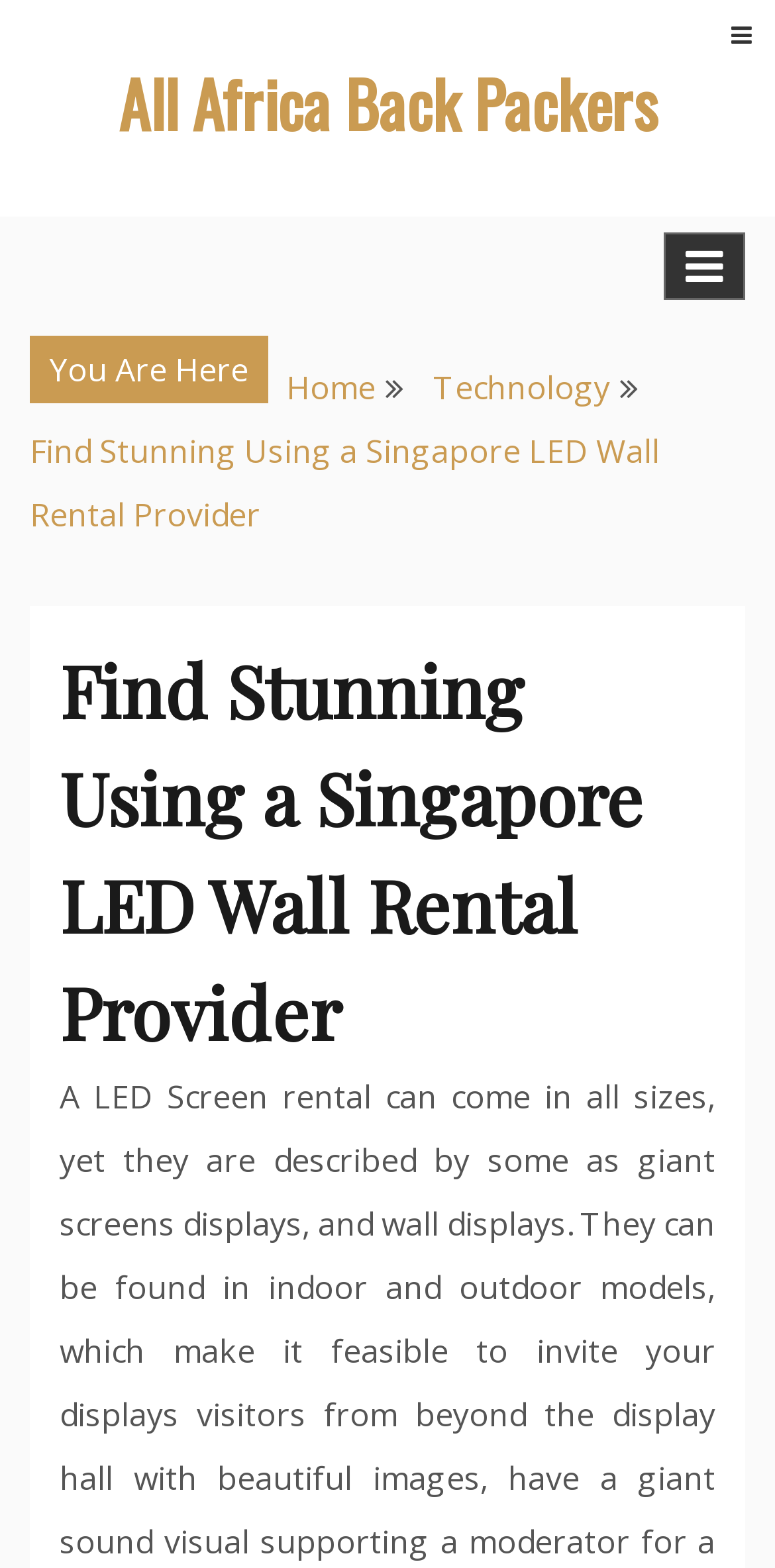What is the purpose of the LED wall rental?
Look at the image and respond with a single word or a short phrase.

Display